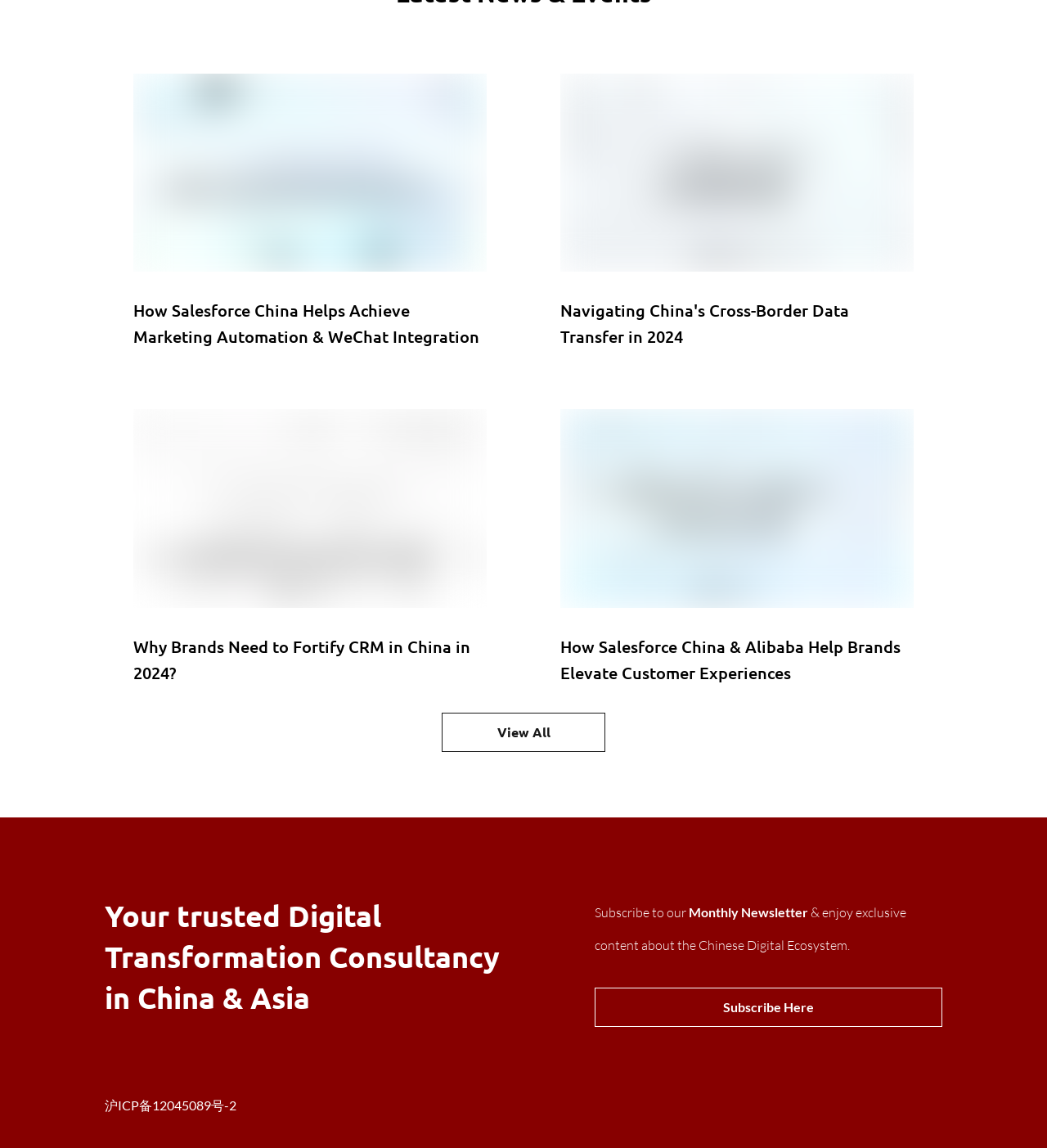What is the purpose of the 'Subscribe Here' button?
Based on the image, give a concise answer in the form of a single word or short phrase.

To subscribe to the newsletter